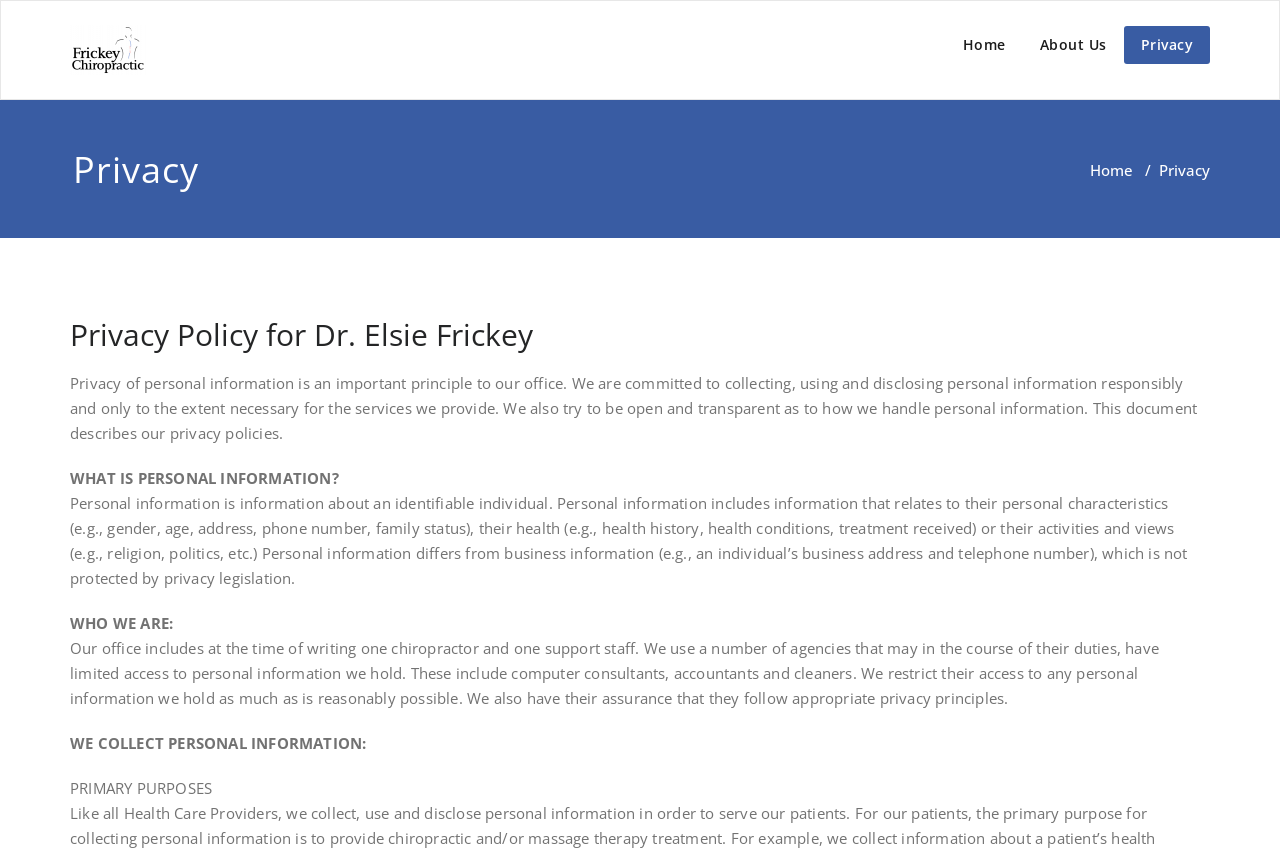Using the element description provided, determine the bounding box coordinates in the format (top-left x, top-left y, bottom-right x, bottom-right y). Ensure that all values are floating point numbers between 0 and 1. Element description: parent_node: Frickey Chiropractic

[0.055, 0.018, 0.114, 0.1]